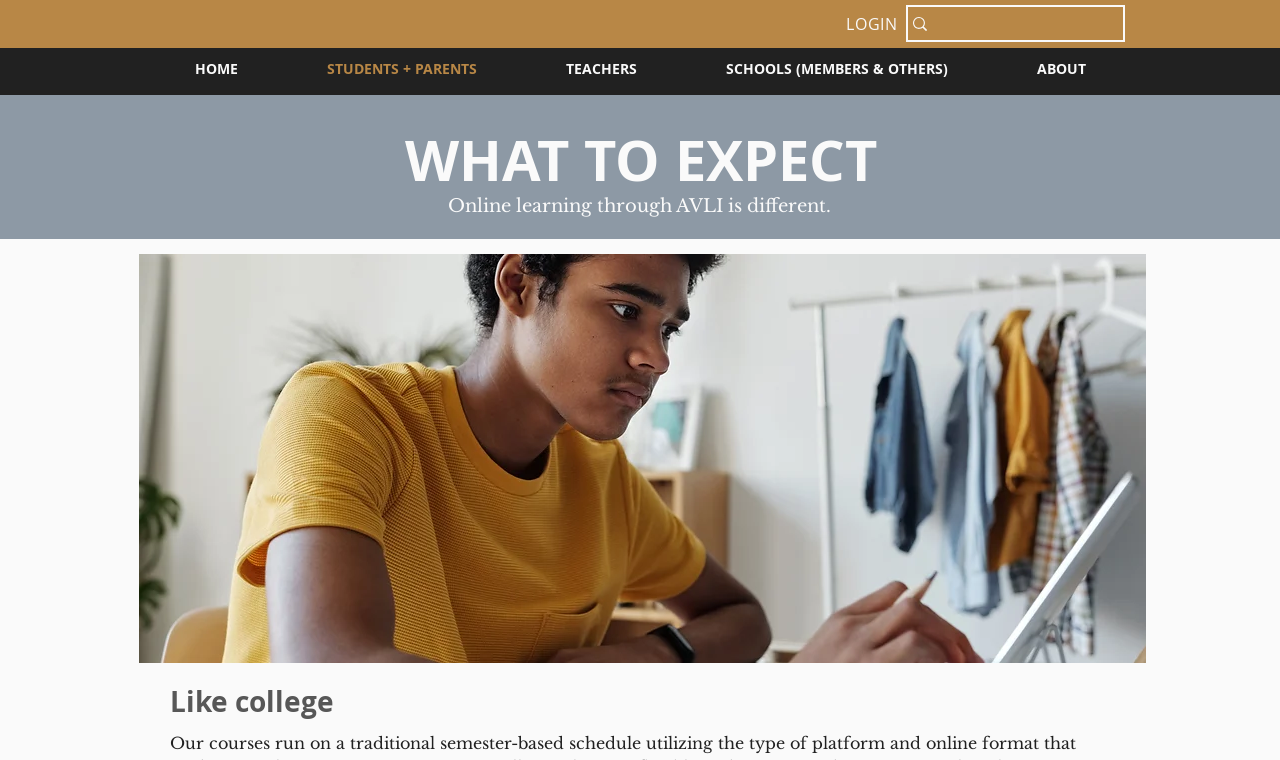What is the name of the learning institute?
Provide a concise answer using a single word or phrase based on the image.

Arrupe Virtual Learning Institute